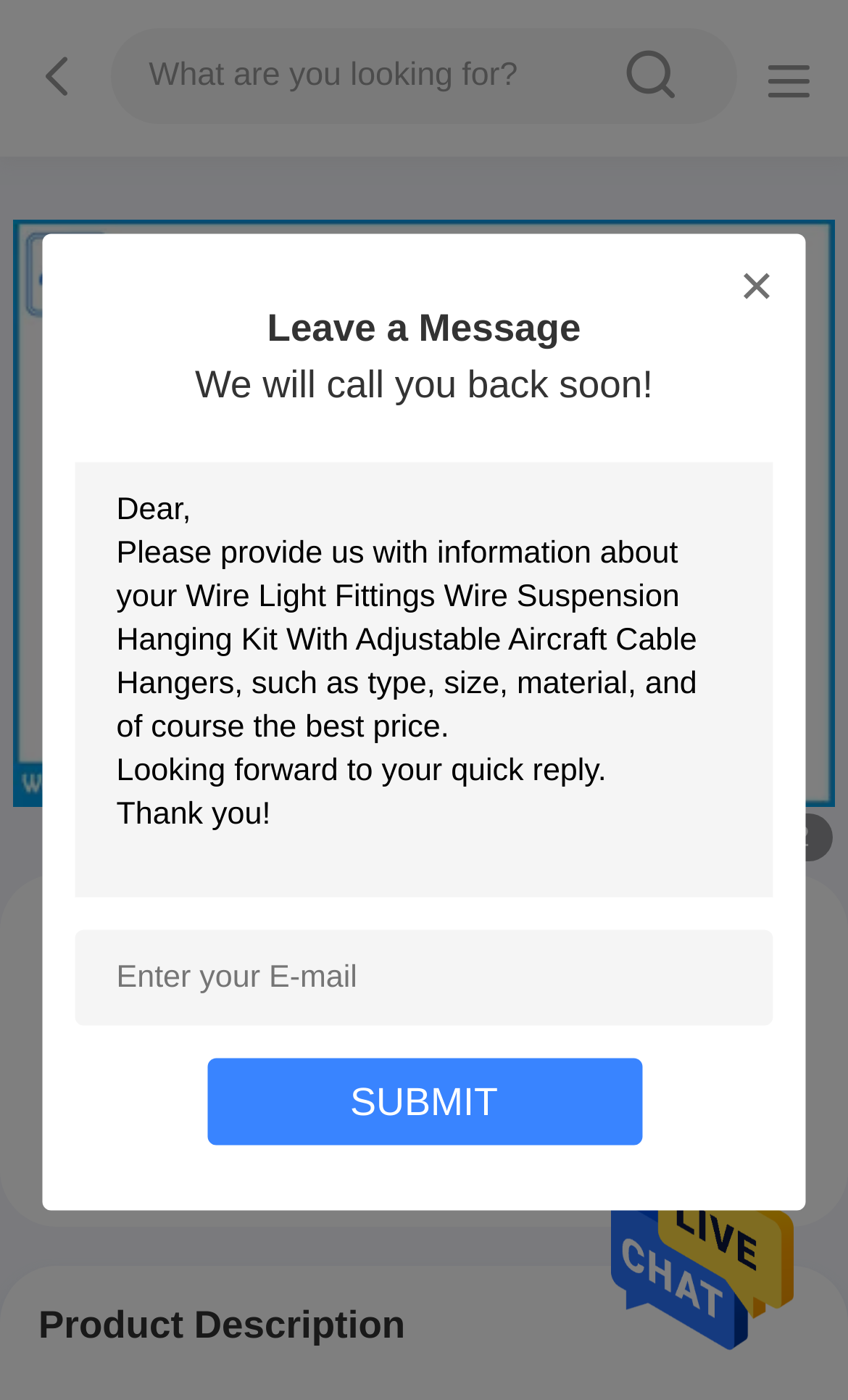What is the product category?
Based on the visual details in the image, please answer the question thoroughly.

I found the product category by looking at the product title, which is 'Wire Light Fittings Wire Suspension Hanging Kit With Adjustable Aircraft Cable Hangers'. The category is likely 'Wire Light Fittings'.